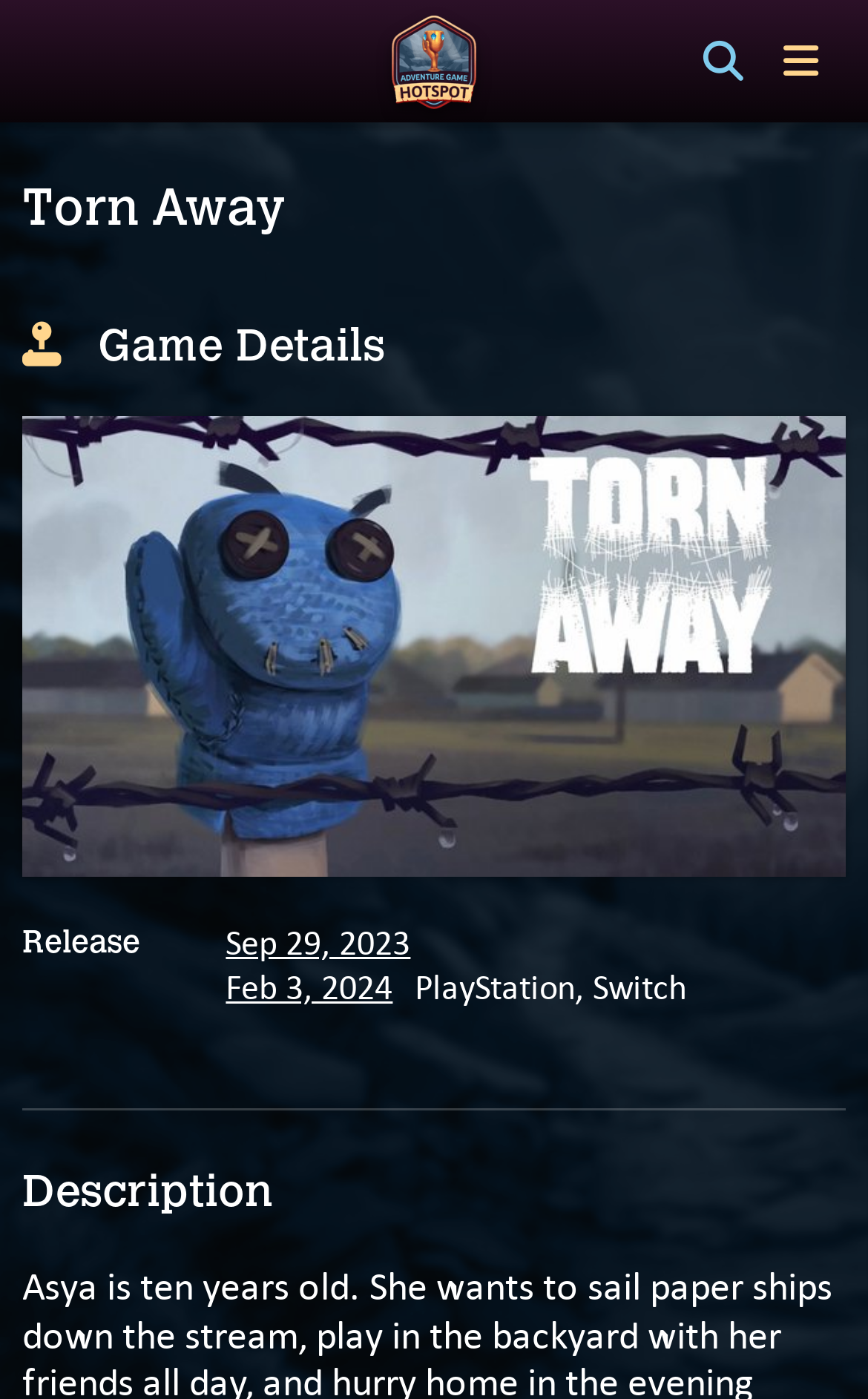Can you give a comprehensive explanation to the question given the content of the image?
What platforms will the game be available on?

The platforms that the game will be available on can be found in the table element which is a child of the complementary element. The table has a row with a gridcell containing the text 'PlayStation, Switch'.